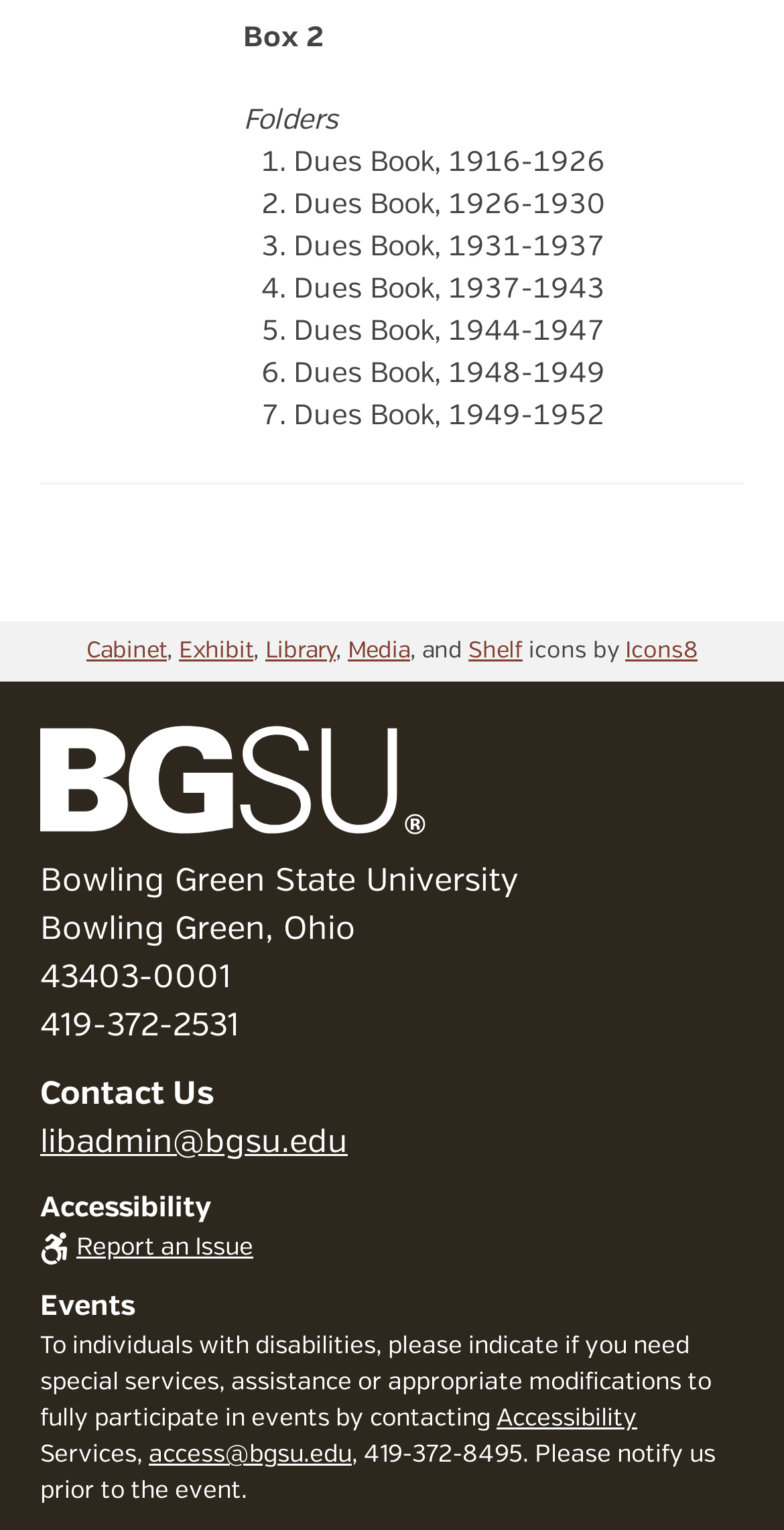Determine the bounding box coordinates of the region that needs to be clicked to achieve the task: "Click on the 'Exhibit' link".

[0.228, 0.418, 0.323, 0.434]